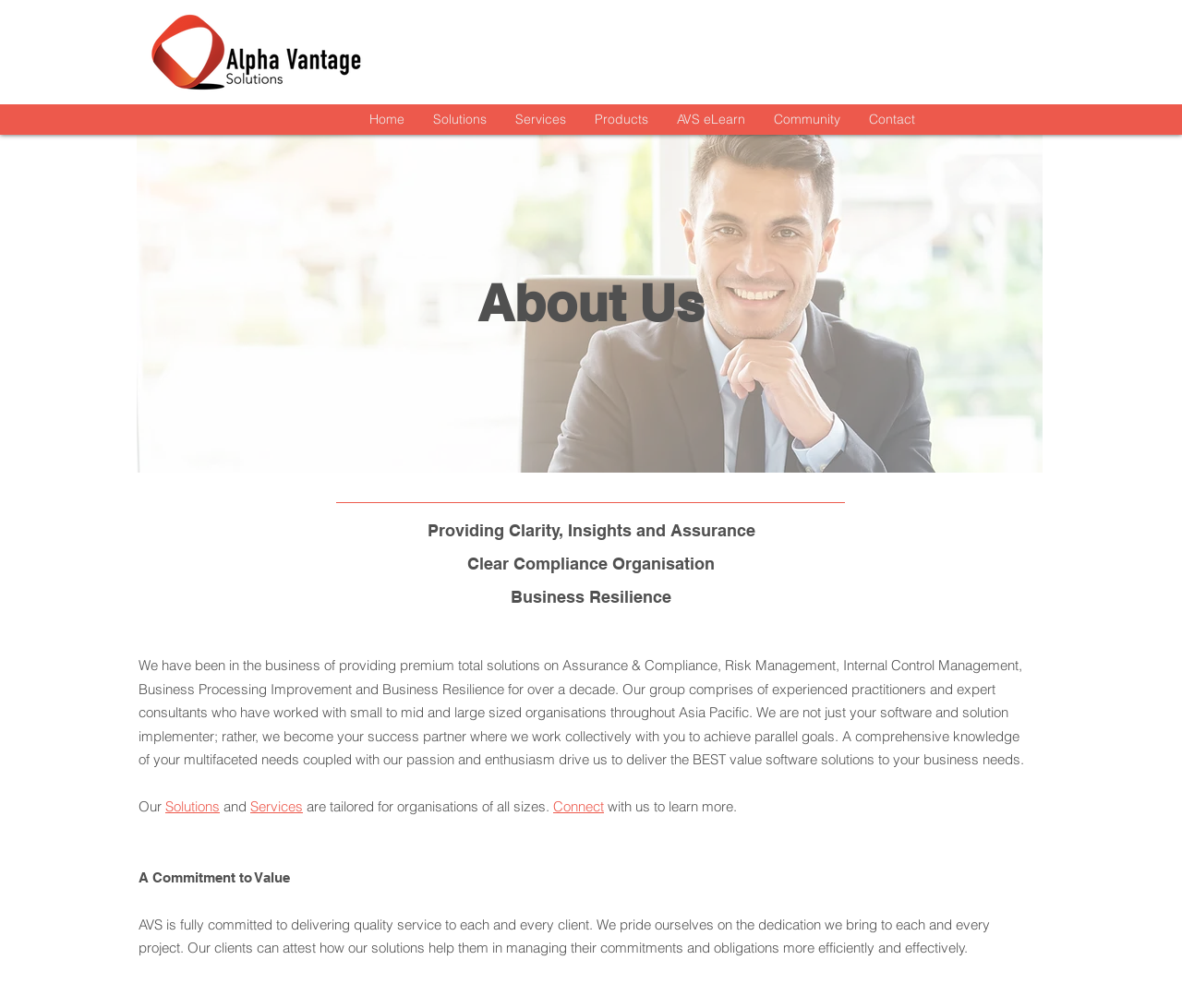Provide a single word or phrase to answer the given question: 
Is the webpage about a personal blog?

No